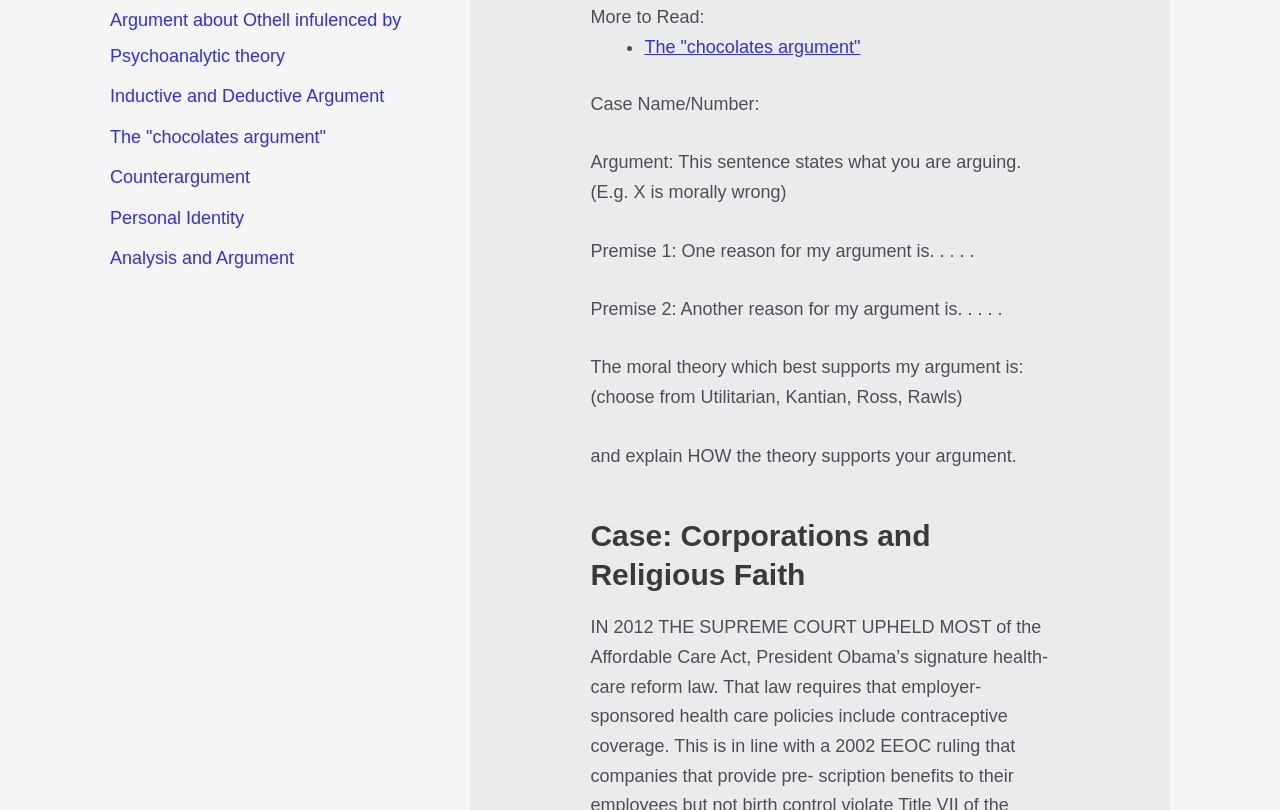Find the coordinates for the bounding box of the element with this description: "Inductive and Deductive Argument".

[0.086, 0.106, 0.3, 0.131]